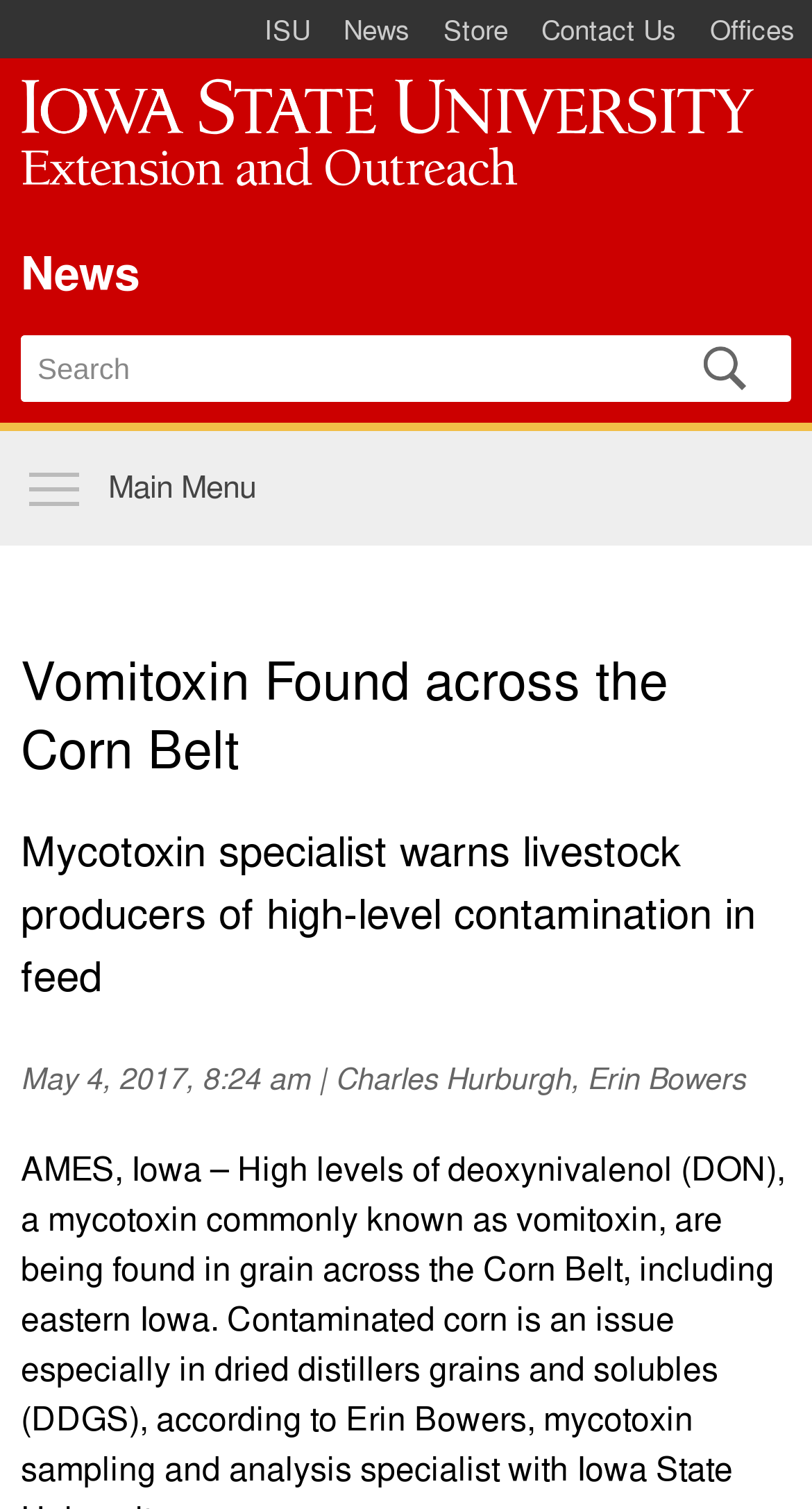Using the webpage screenshot, find the UI element described by Menu. Provide the bounding box coordinates in the format (top-left x, top-left y, bottom-right x, bottom-right y), ensuring all values are floating point numbers between 0 and 1.

None